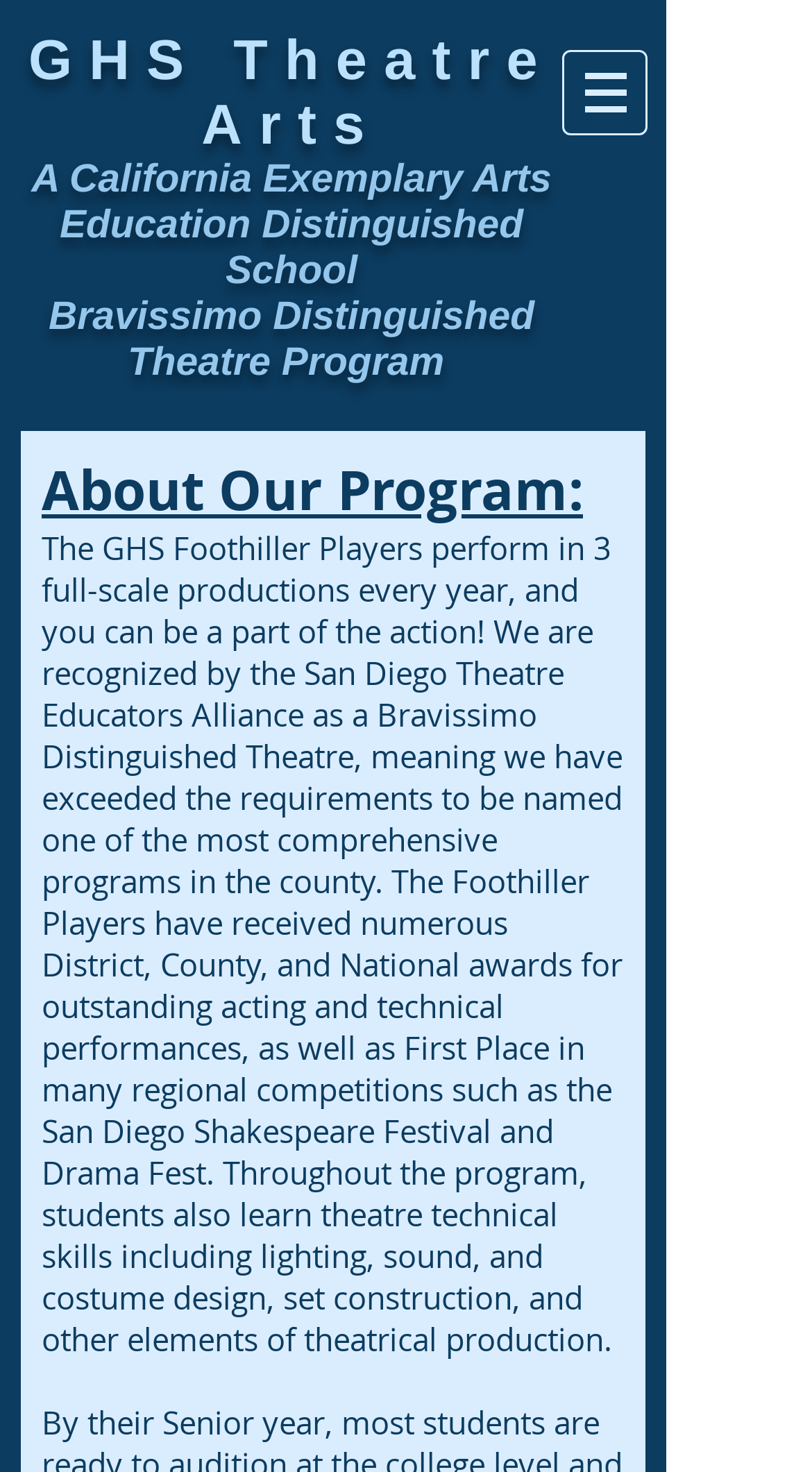How many productions does the GHS Foothiller Players perform every year?
Using the image as a reference, answer with just one word or a short phrase.

3